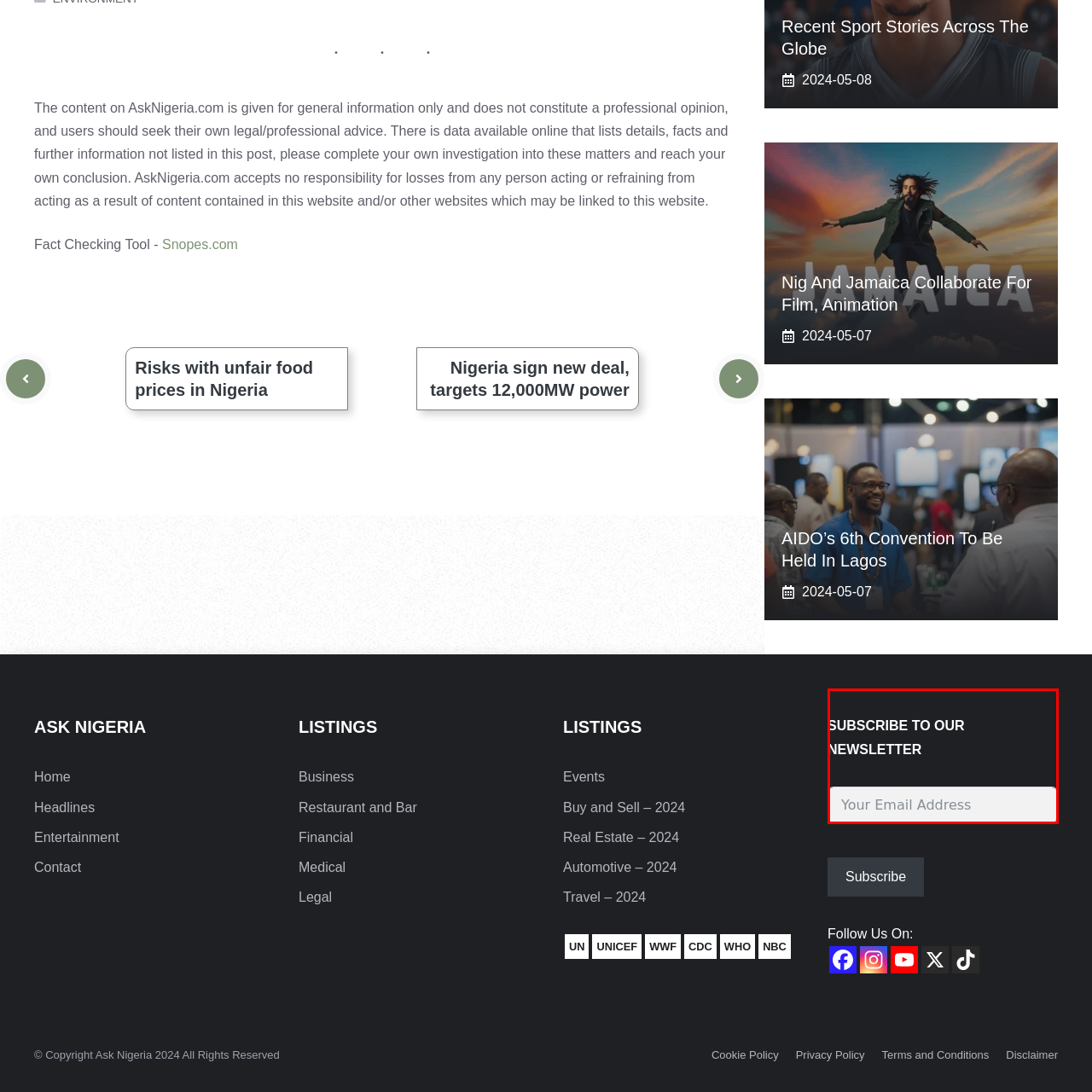Examine the content inside the red bounding box and offer a comprehensive answer to the following question using the details from the image: What will users receive after subscribing?

By subscribing to the newsletter, users will receive updates and information directly to their email, which will keep them informed about the latest news and updates from Ask Nigeria.